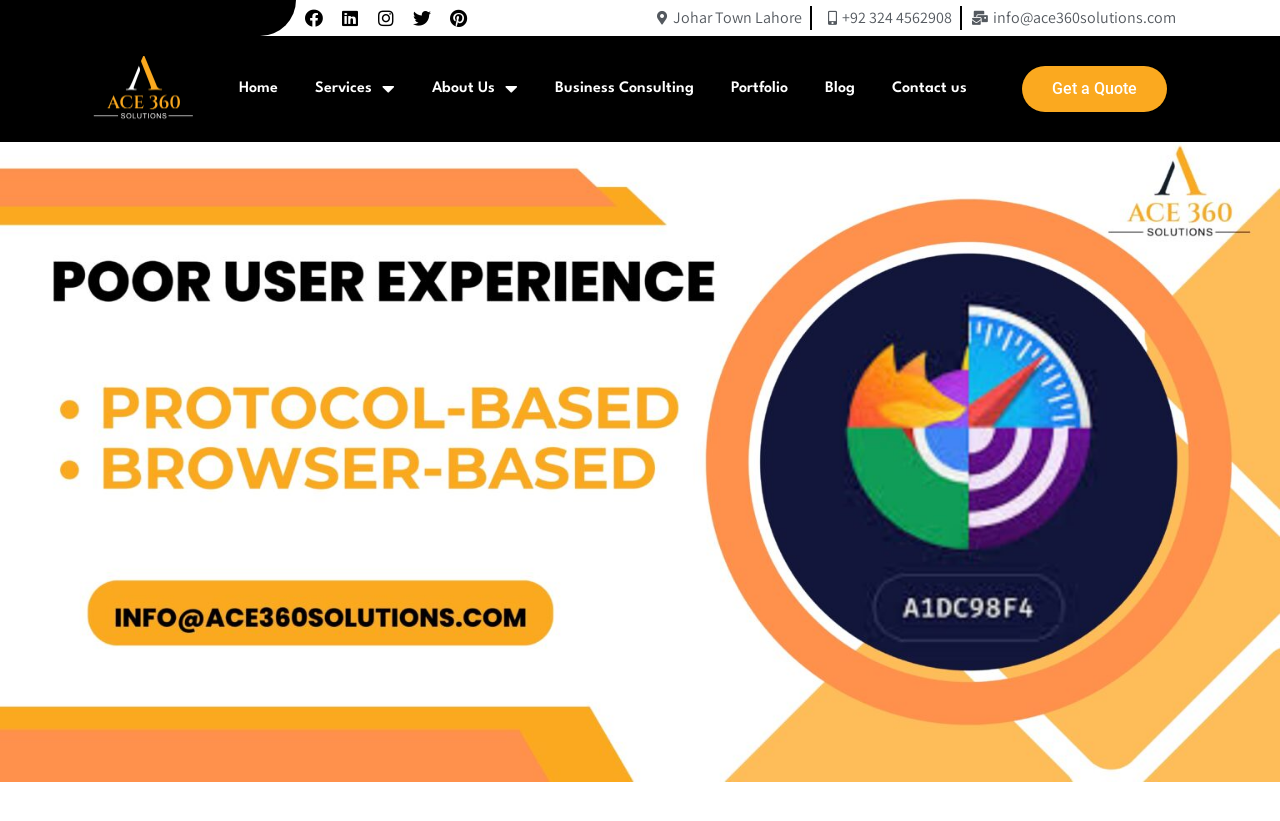Given the description "Pinterest", determine the bounding box of the corresponding UI element.

[0.344, 0.0, 0.372, 0.044]